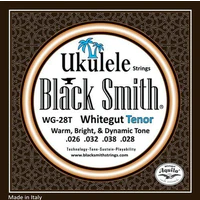What is the gauge of the first string? Look at the image and give a one-word or short phrase answer.

.026